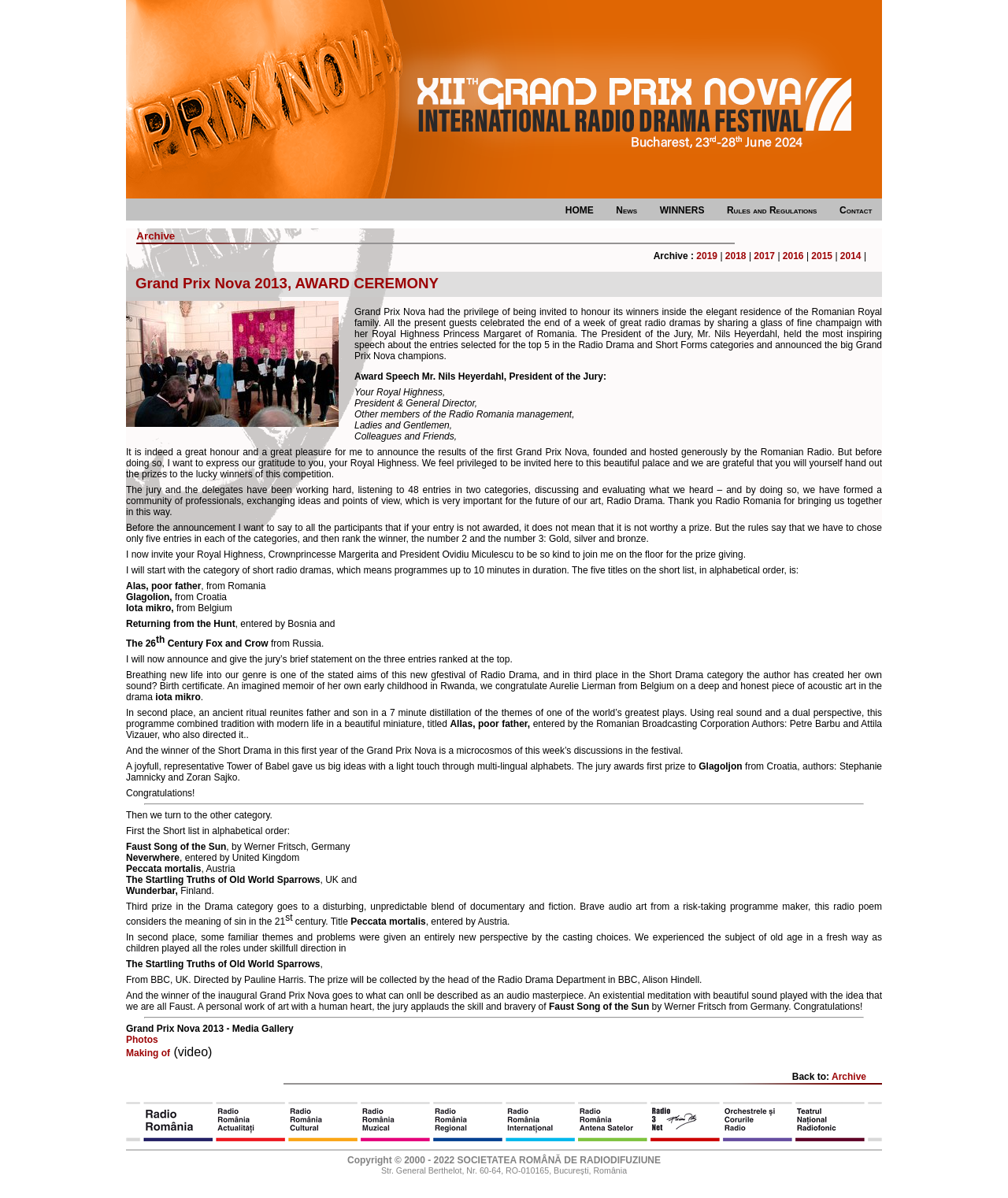Who is the author of 'Glagoljon'?
Please respond to the question with a detailed and thorough explanation.

The webpage mentions 'The jury awards first prize to Glagoljon from Croatia, authors: Stephanie Jamnicky and Zoran Sajko.' which indicates that Stephanie Jamnicky and Zoran Sajko are the authors of 'Glagoljon'.